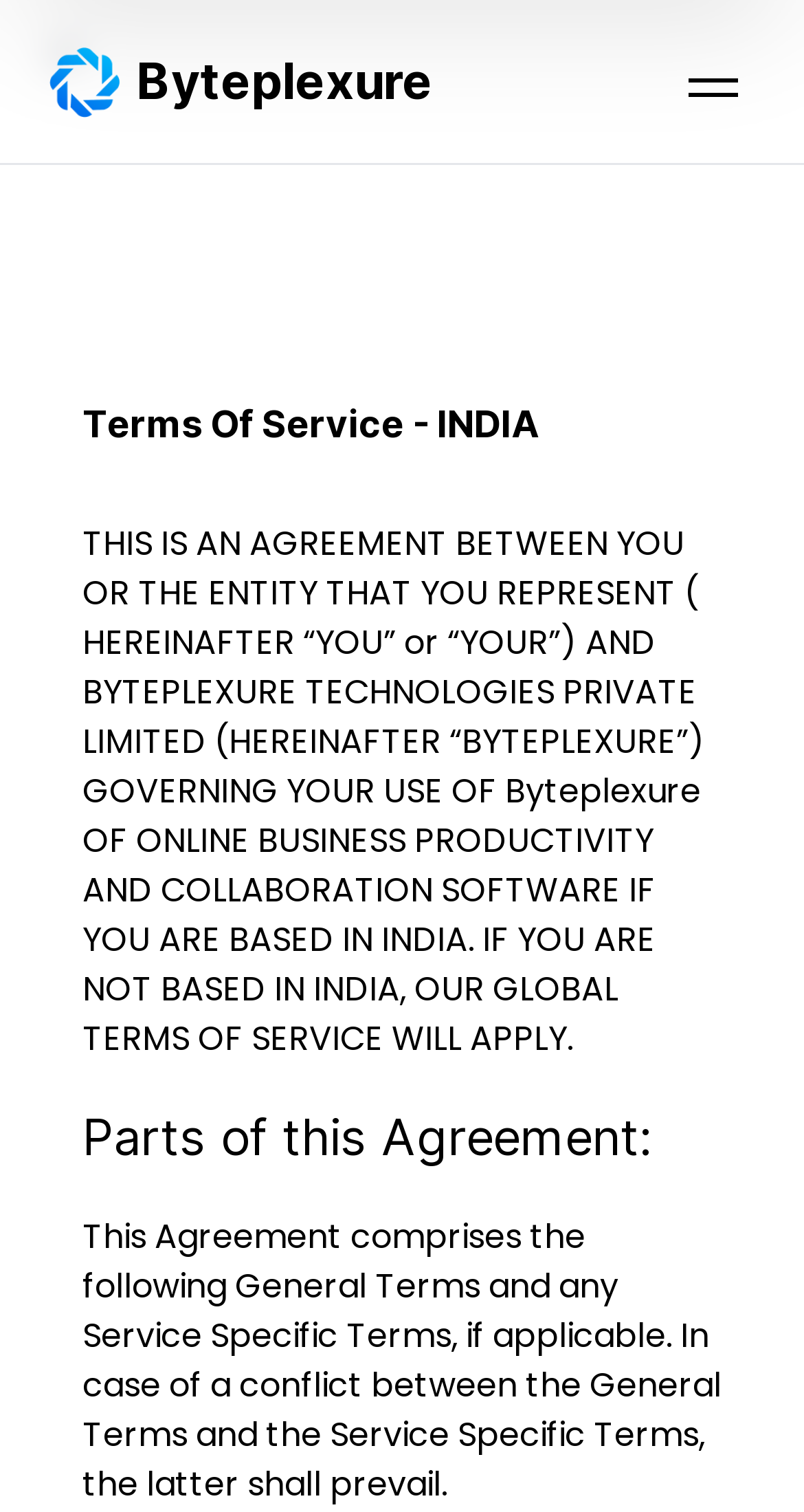What is the relationship between General Terms and Service Specific Terms?
Using the image as a reference, answer with just one word or a short phrase.

Service Specific Terms prevail